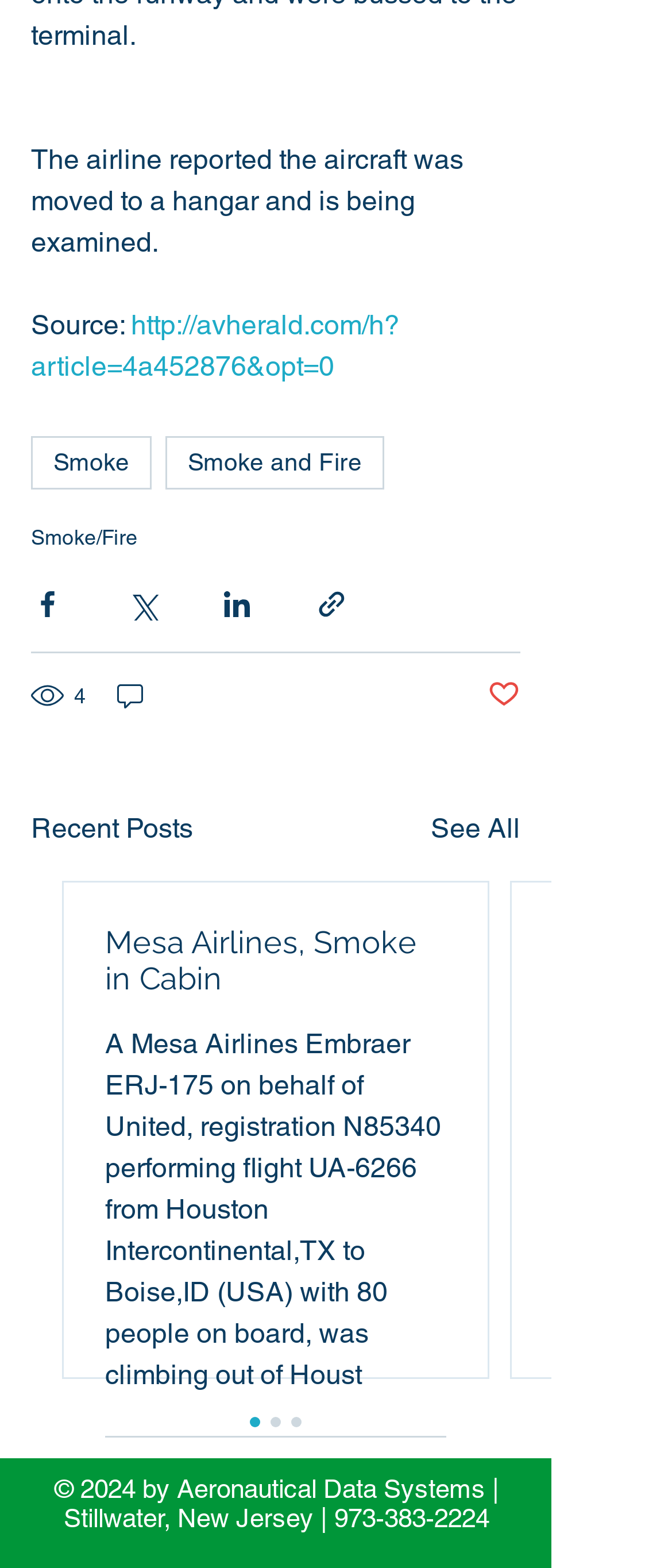Using the element description: "parent_node: github aria-label="Dark"", determine the bounding box coordinates for the specified UI element. The coordinates should be four float numbers between 0 and 1, [left, top, right, bottom].

None